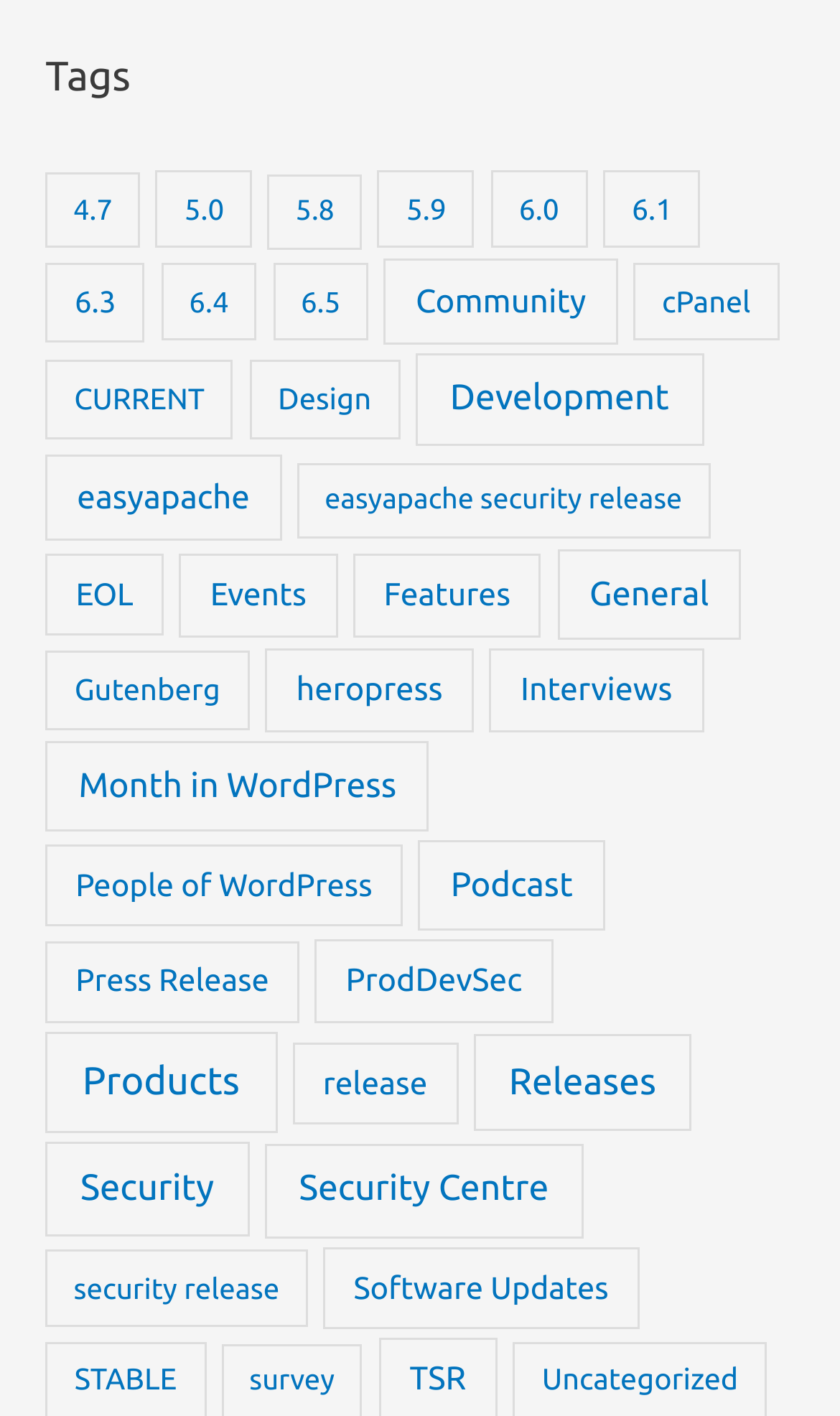Determine the bounding box for the UI element that matches this description: "Community".

[0.457, 0.183, 0.735, 0.243]